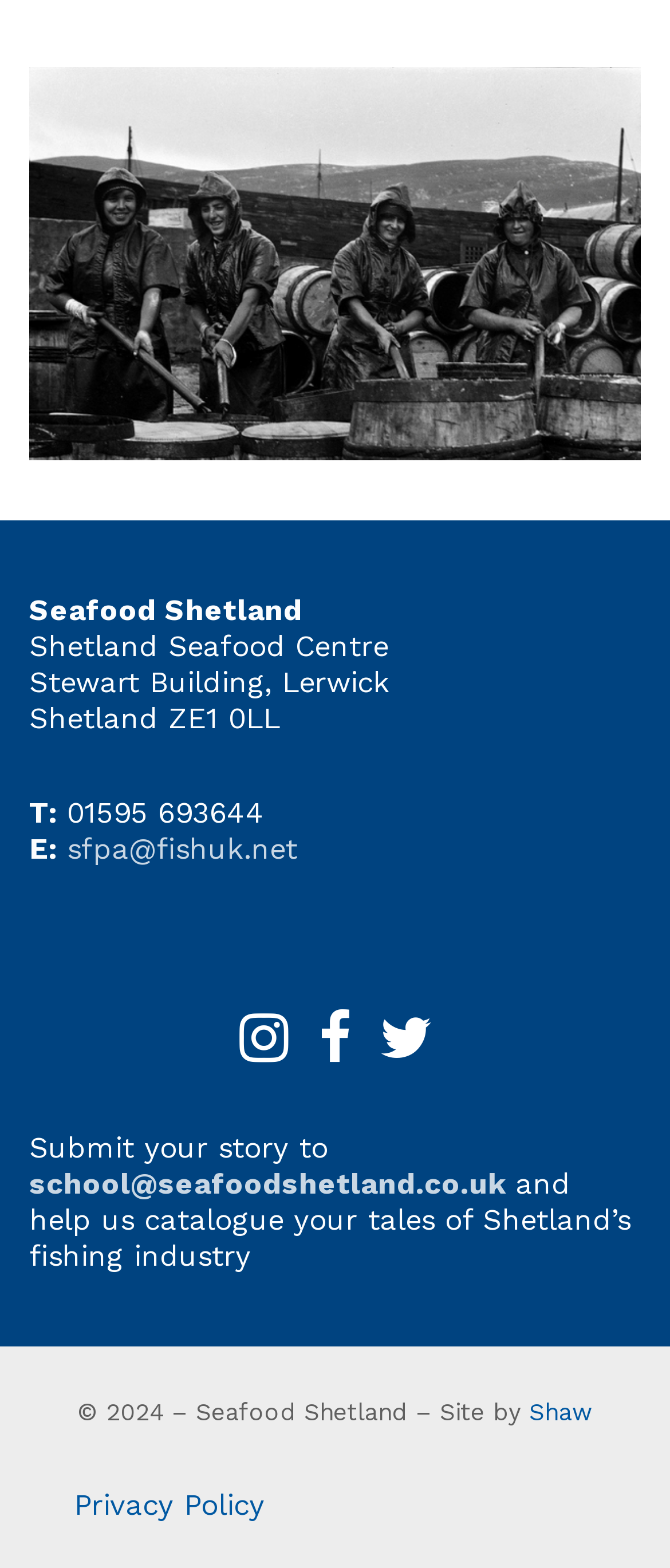What is the purpose of the website?
Based on the visual information, provide a detailed and comprehensive answer.

I found a StaticText element with the text 'and help us catalogue your tales of Shetland’s fishing industry' at coordinates [0.044, 0.744, 0.941, 0.812], which suggests that the purpose of the website is to collect and catalogue stories about Shetland's fishing industry.